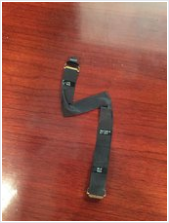What is the possible function of the cable?
Using the image as a reference, give a one-word or short phrase answer.

connector between motherboard and components